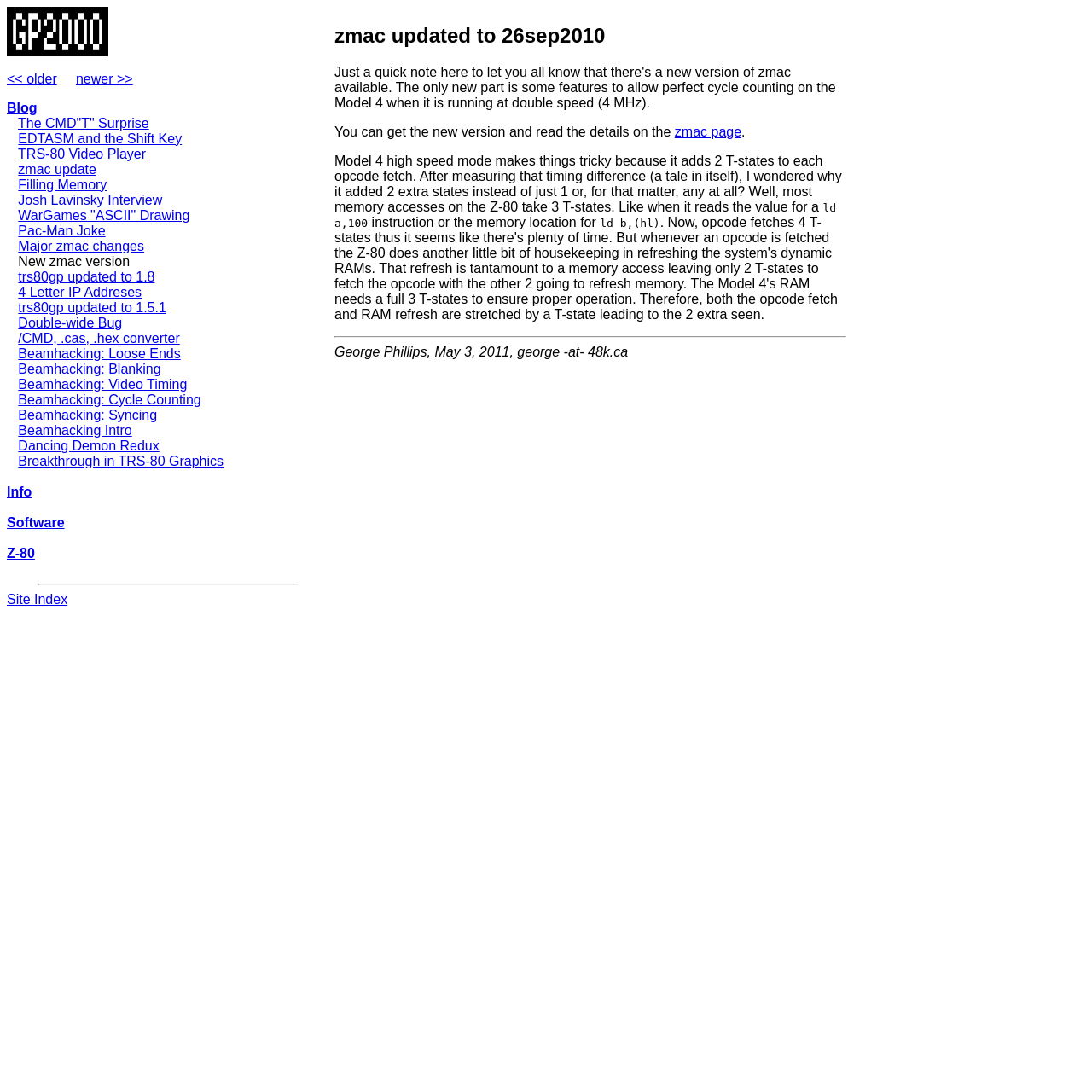Please determine the bounding box coordinates of the clickable area required to carry out the following instruction: "Check the 'Site Index'". The coordinates must be four float numbers between 0 and 1, represented as [left, top, right, bottom].

[0.006, 0.542, 0.062, 0.555]